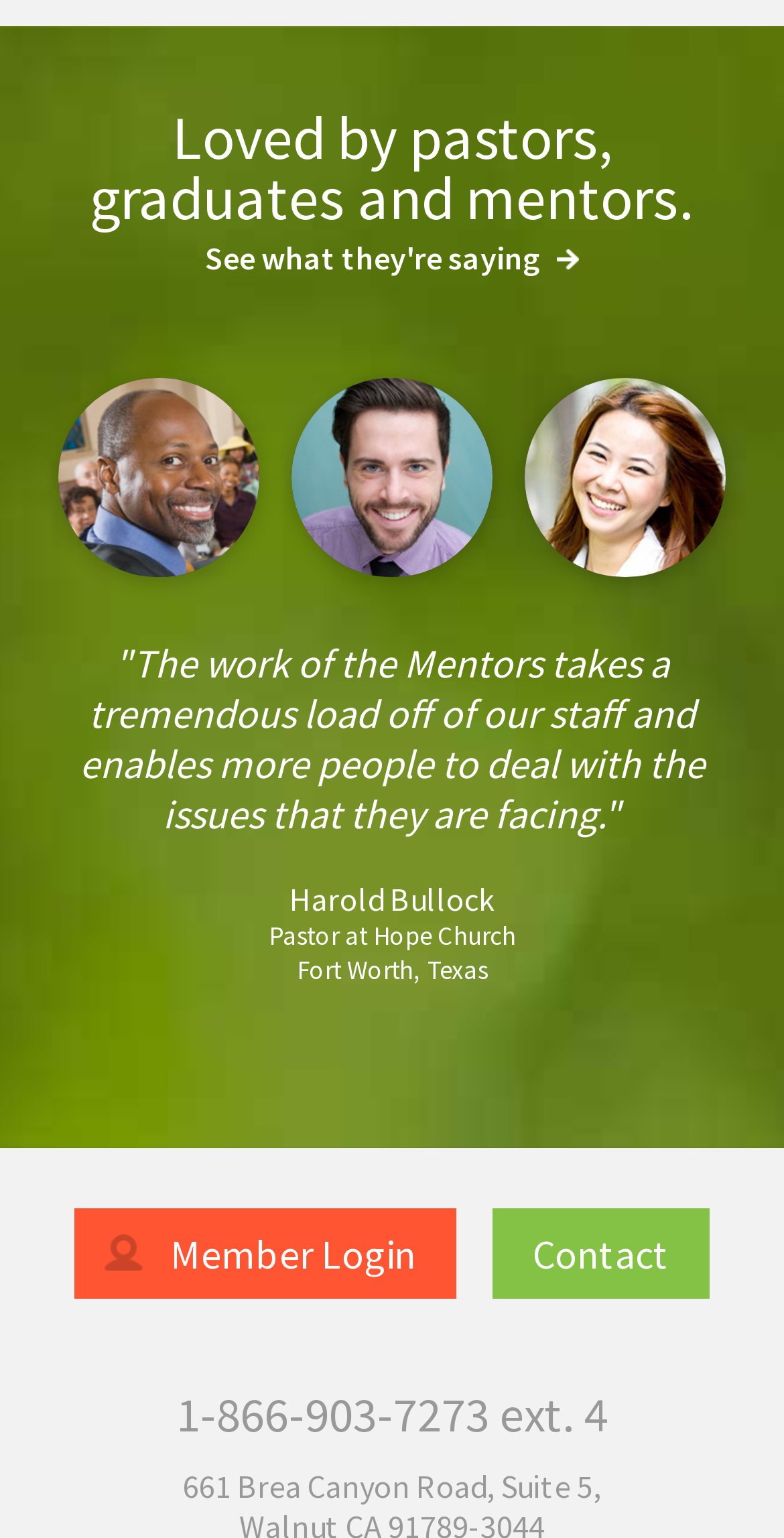Refer to the image and offer a detailed explanation in response to the question: What is the occupation of Harold Bullock?

I found the occupation of Harold Bullock by looking at the text elements near his name. The text 'Pastor at Hope Church' is placed below his name, indicating his occupation.